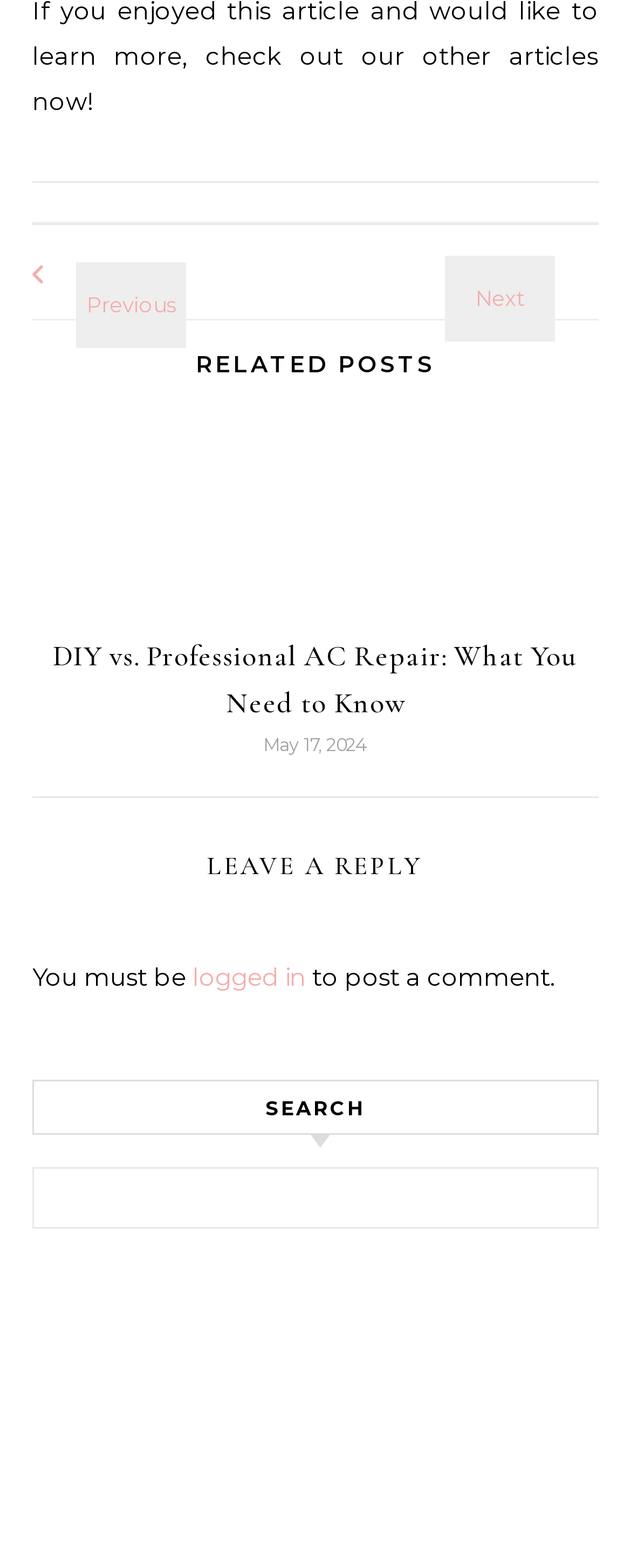Answer briefly with one word or phrase:
What is the text of the link above the 'LEAVE A REPLY' heading?

logged in